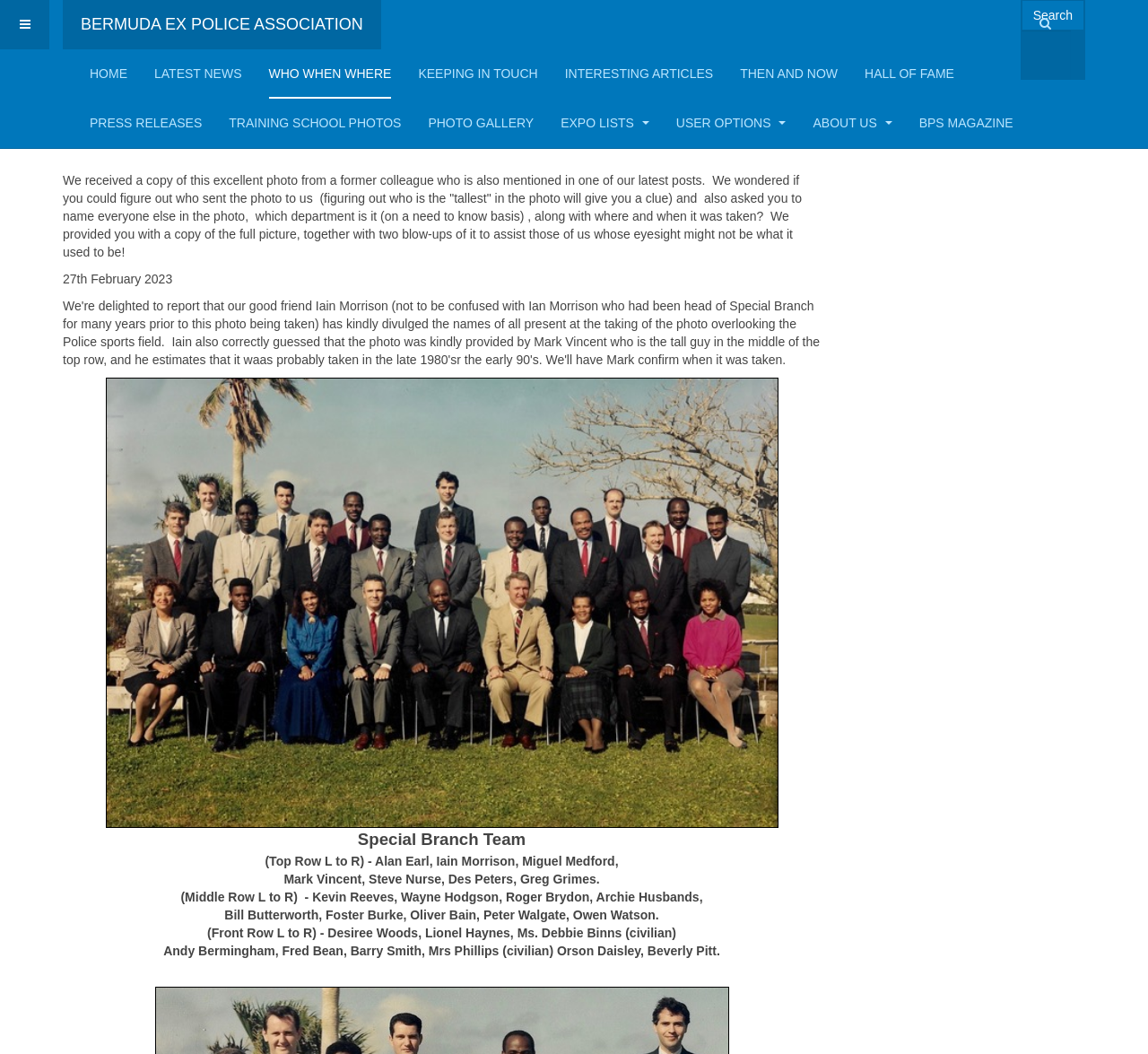What is the date of the latest post?
Using the details shown in the screenshot, provide a comprehensive answer to the question.

The date of the latest post can be found in the text '27th February 2023' which is located below the title of the post.